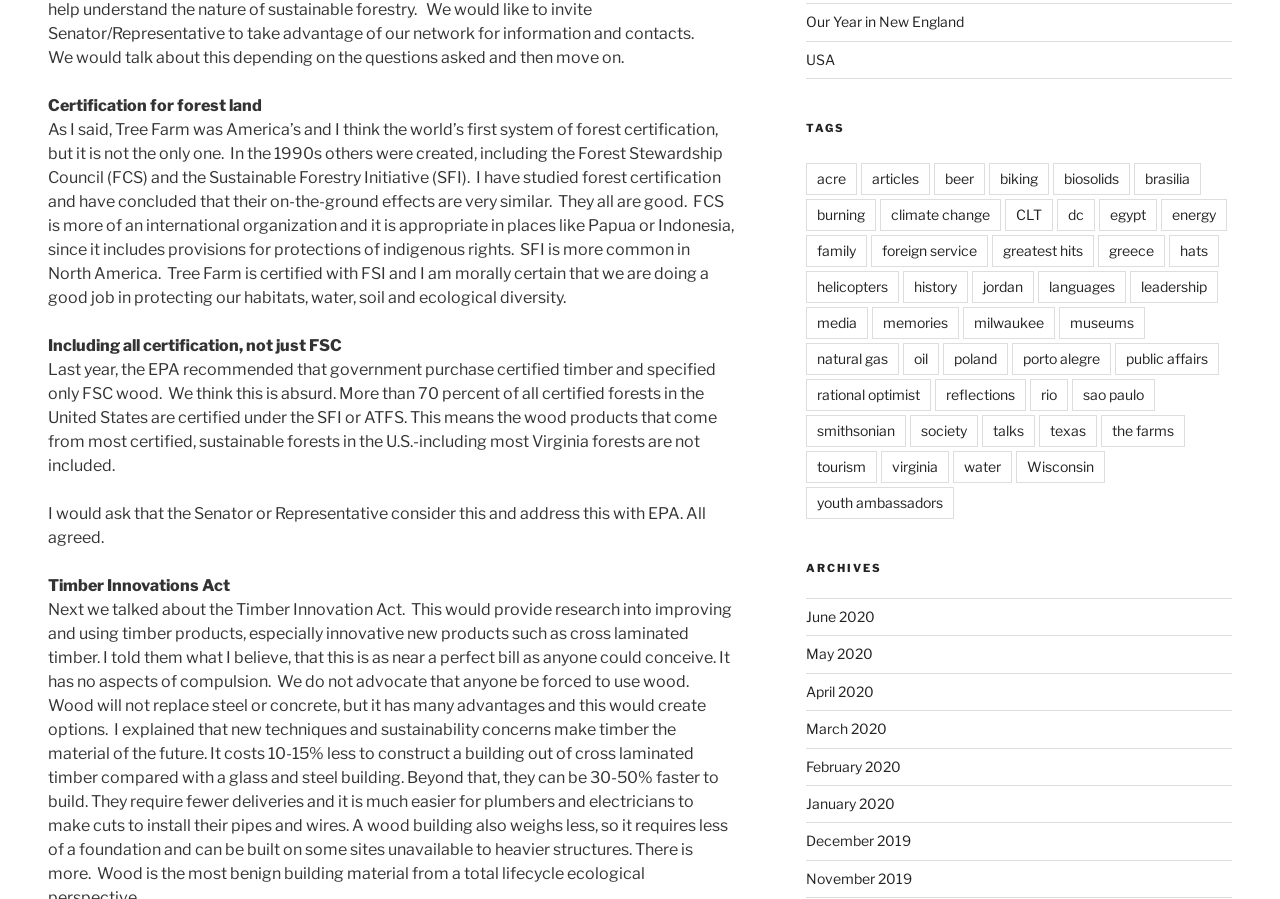What is the name of the act mentioned in the text? From the image, respond with a single word or brief phrase.

Timber Innovations Act